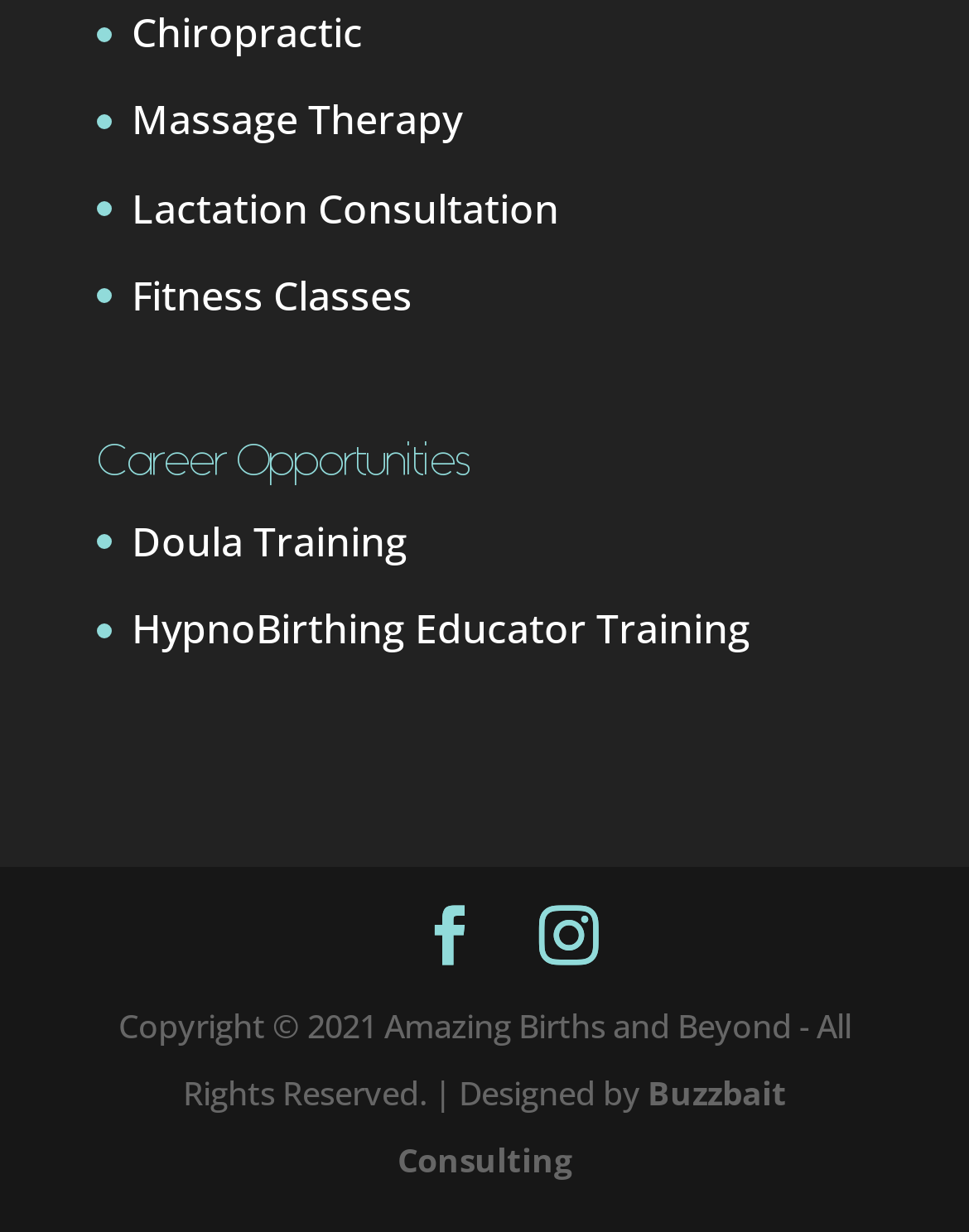Please identify the bounding box coordinates of the region to click in order to complete the given instruction: "Learn about Doula Training". The coordinates should be four float numbers between 0 and 1, i.e., [left, top, right, bottom].

[0.136, 0.417, 0.421, 0.461]